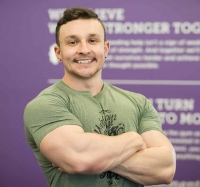Provide a thorough description of the contents of the image.

The image features a confident young man with a fit physique, showcasing well-defined arms and shoulders, dressed in a green t-shirt. He stands with his arms crossed, smiling warmly, exuding an approachable and friendly demeanor. Behind him is a purple wall that includes motivational text related to strength training and fitness, emphasizing a community-focused approach to personal growth and muscle building. This visual encapsulates the essence of dedication and positivity in the fitness journey, resonating with themes of transformation and empowerment often highlighted in personal training and bodybuilding contexts.